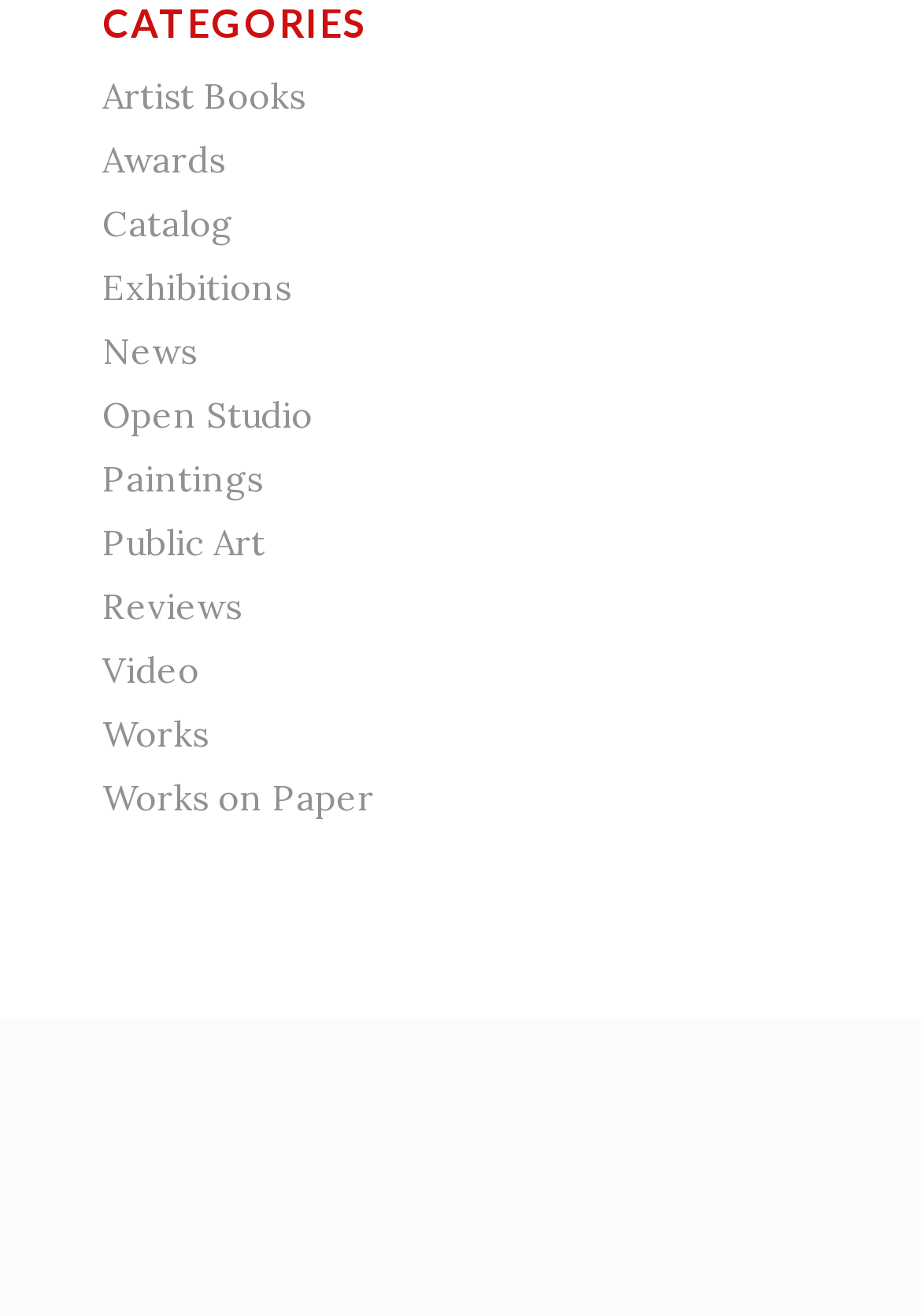Determine the bounding box coordinates of the element that should be clicked to execute the following command: "explore Exhibitions".

[0.111, 0.201, 0.316, 0.236]